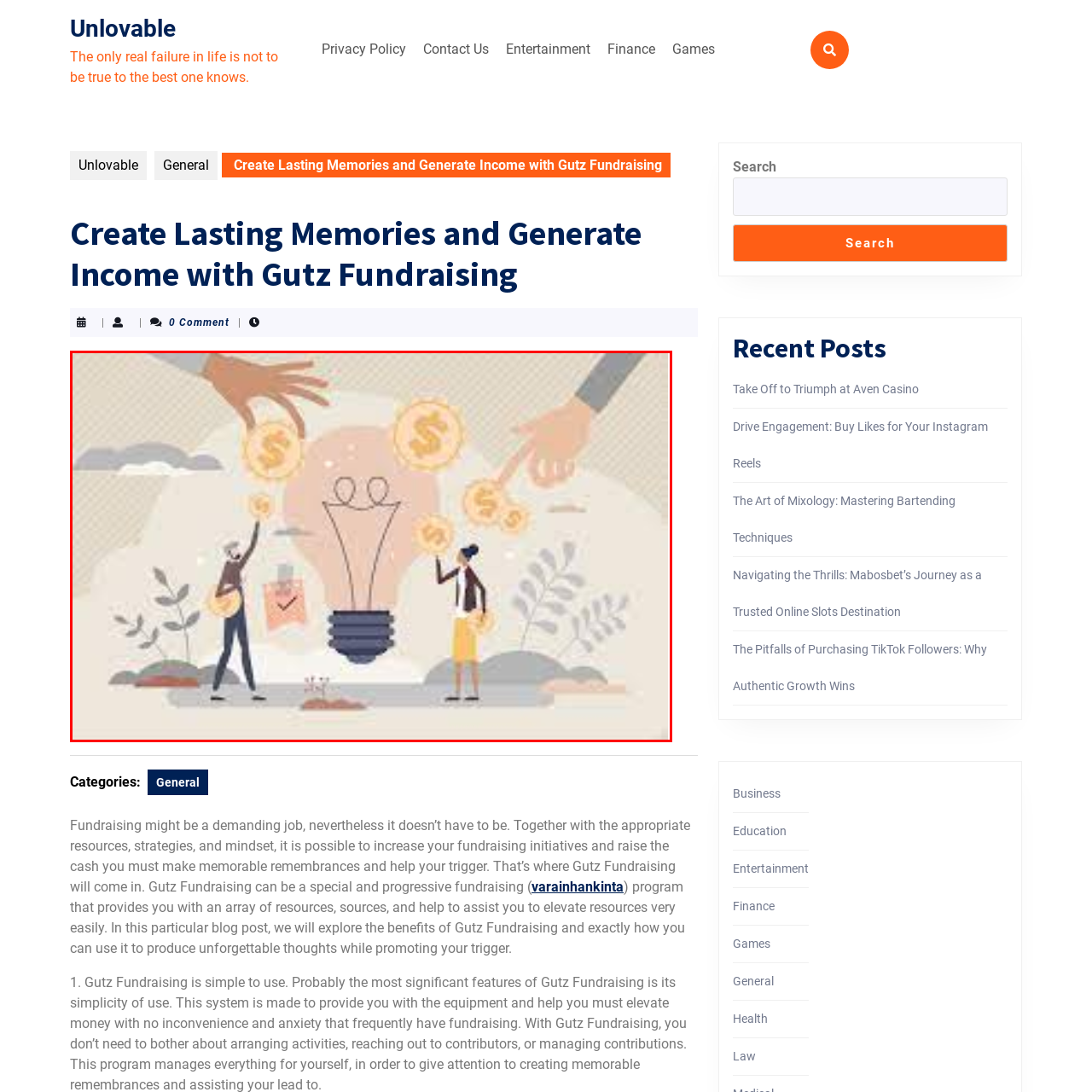What is the atmosphere depicted in the background?
Check the image enclosed by the red bounding box and reply to the question using a single word or phrase.

Positive and growth-oriented